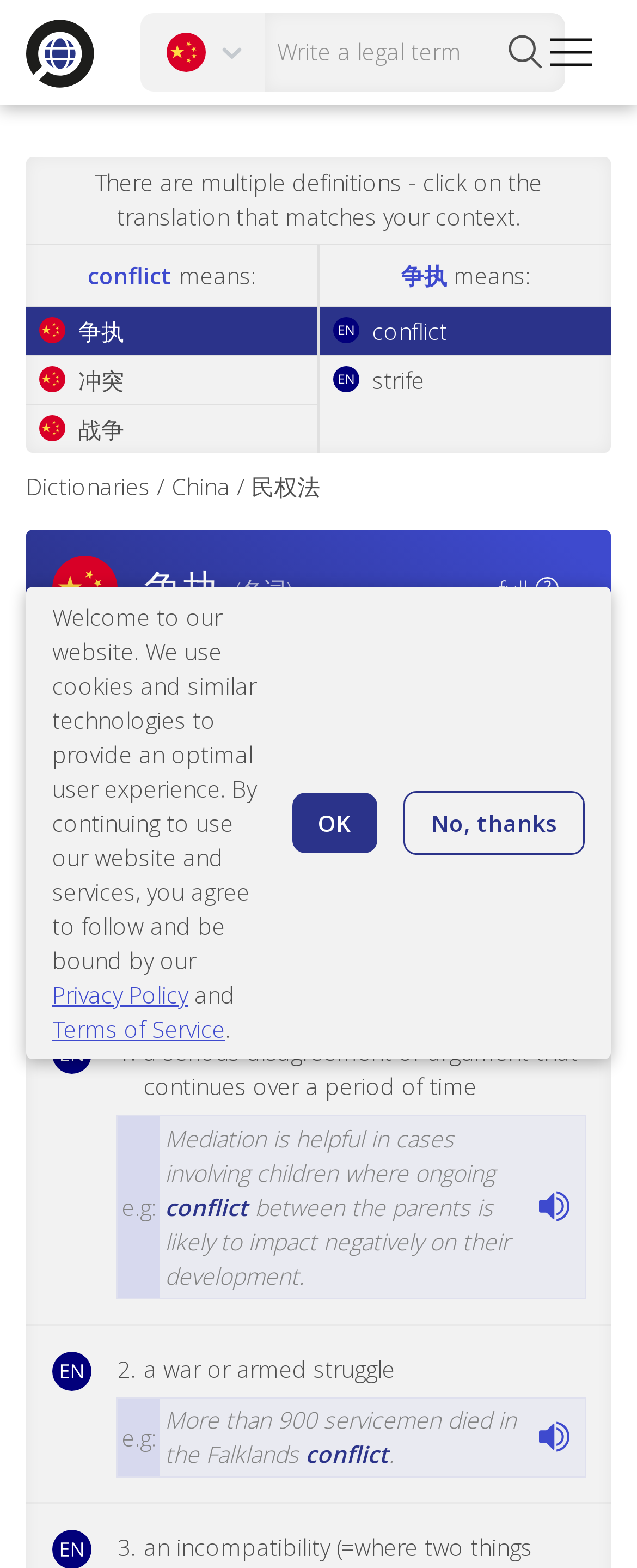Please find the bounding box coordinates of the clickable region needed to complete the following instruction: "Explore the definition of conflict". The bounding box coordinates must consist of four float numbers between 0 and 1, i.e., [left, top, right, bottom].

[0.226, 0.661, 0.908, 0.703]